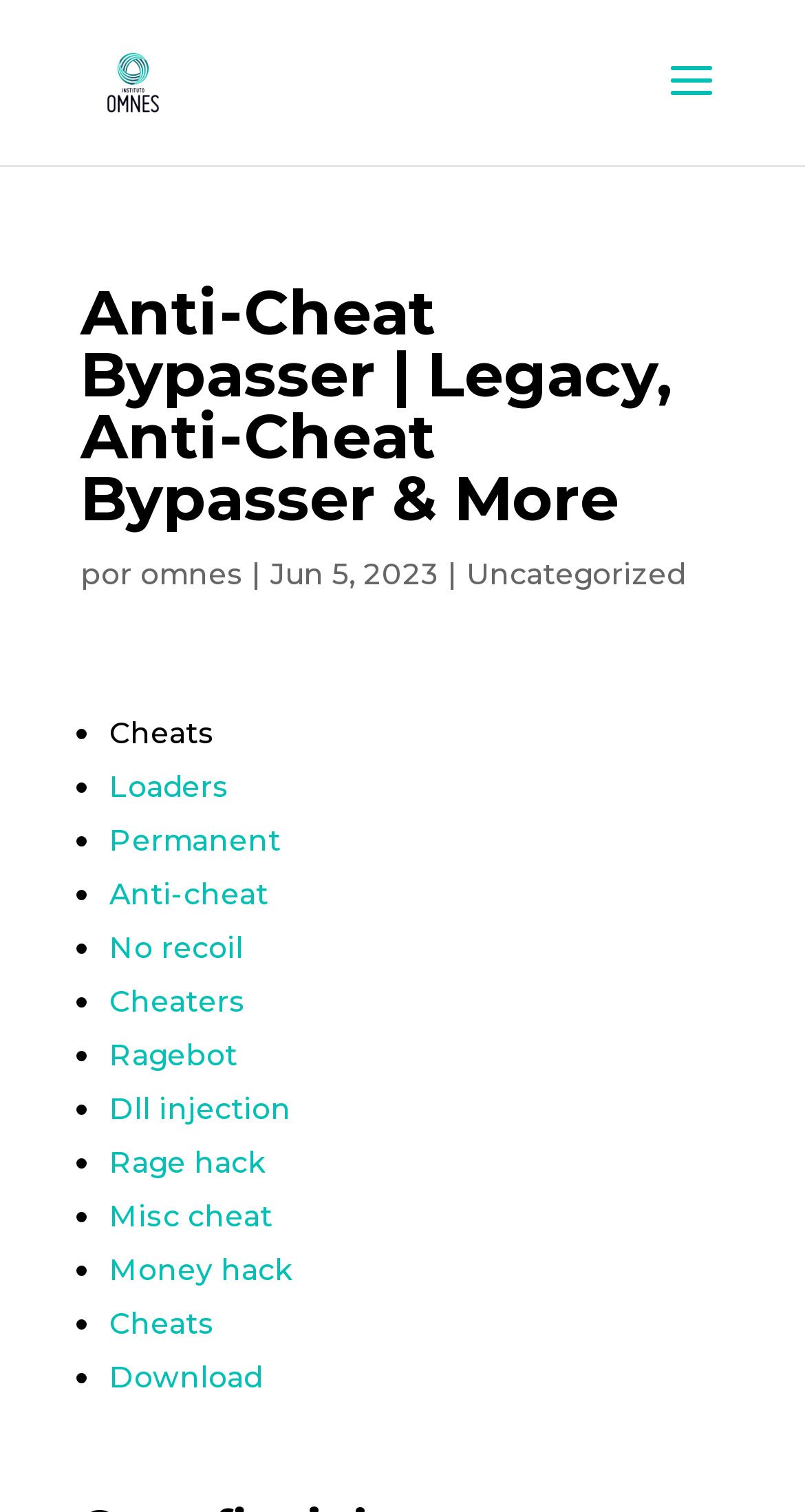Based on the image, provide a detailed and complete answer to the question: 
What is the name of the website?

The name of the website can be found at the top left corner of the webpage, where it says 'Instituto Omnes' in an image and a link.